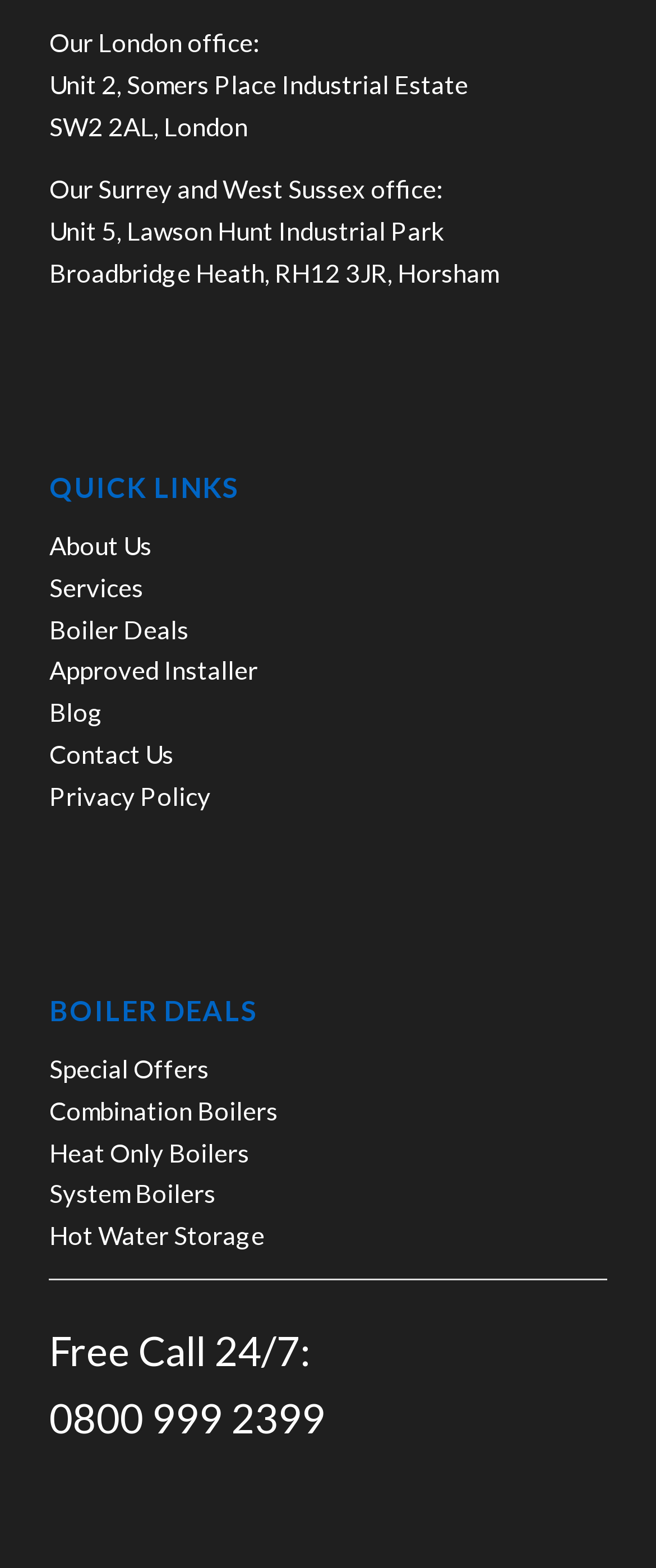Using the element description: "Blog", determine the bounding box coordinates. The coordinates should be in the format [left, top, right, bottom], with values between 0 and 1.

[0.075, 0.444, 0.157, 0.464]